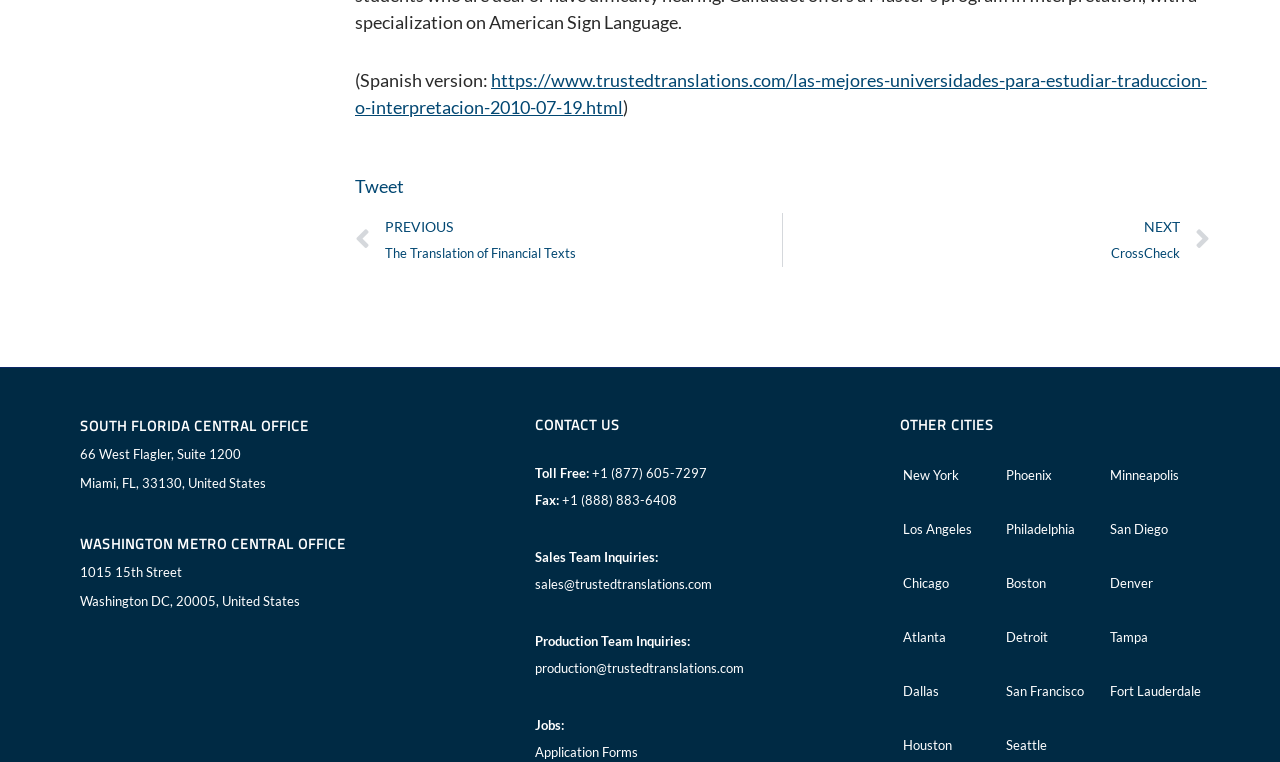Please determine the bounding box coordinates for the element with the description: "PrevPreviousThe Translation of Financial Texts".

[0.277, 0.279, 0.611, 0.35]